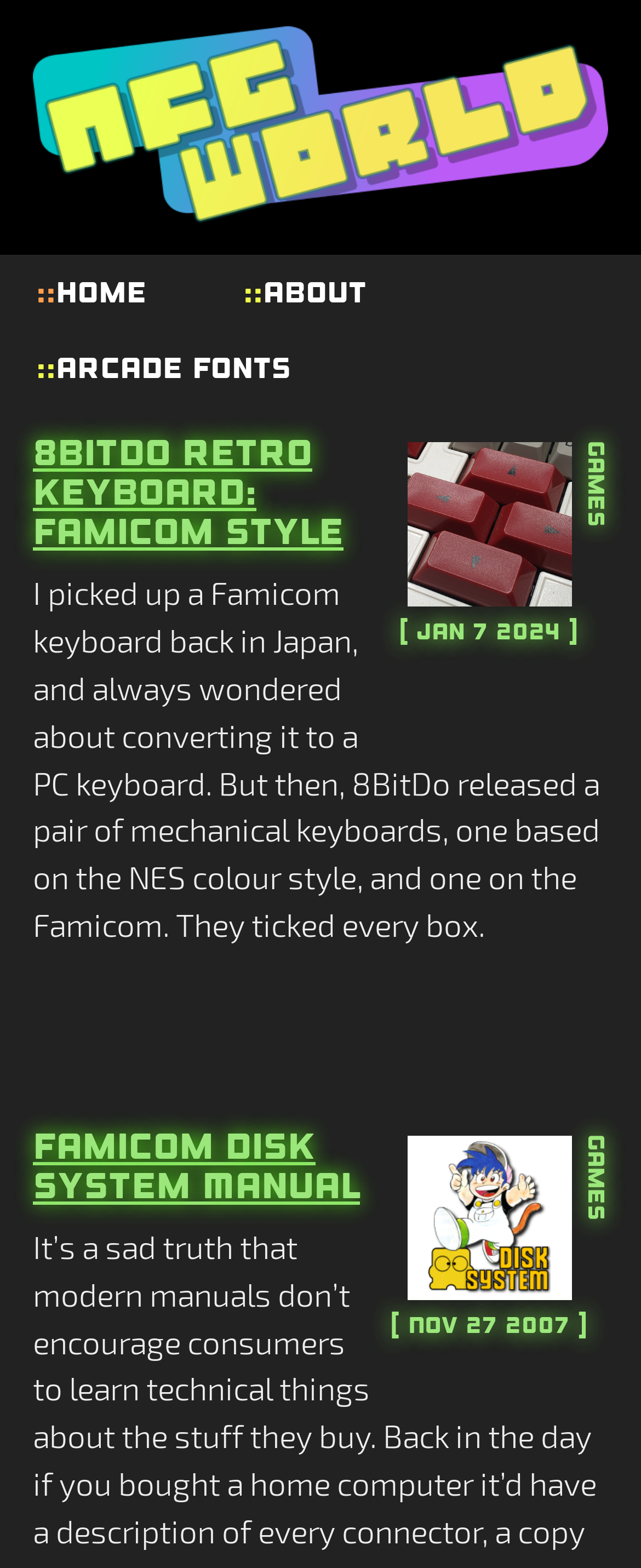Answer this question in one word or a short phrase: How many images are on the webpage?

3